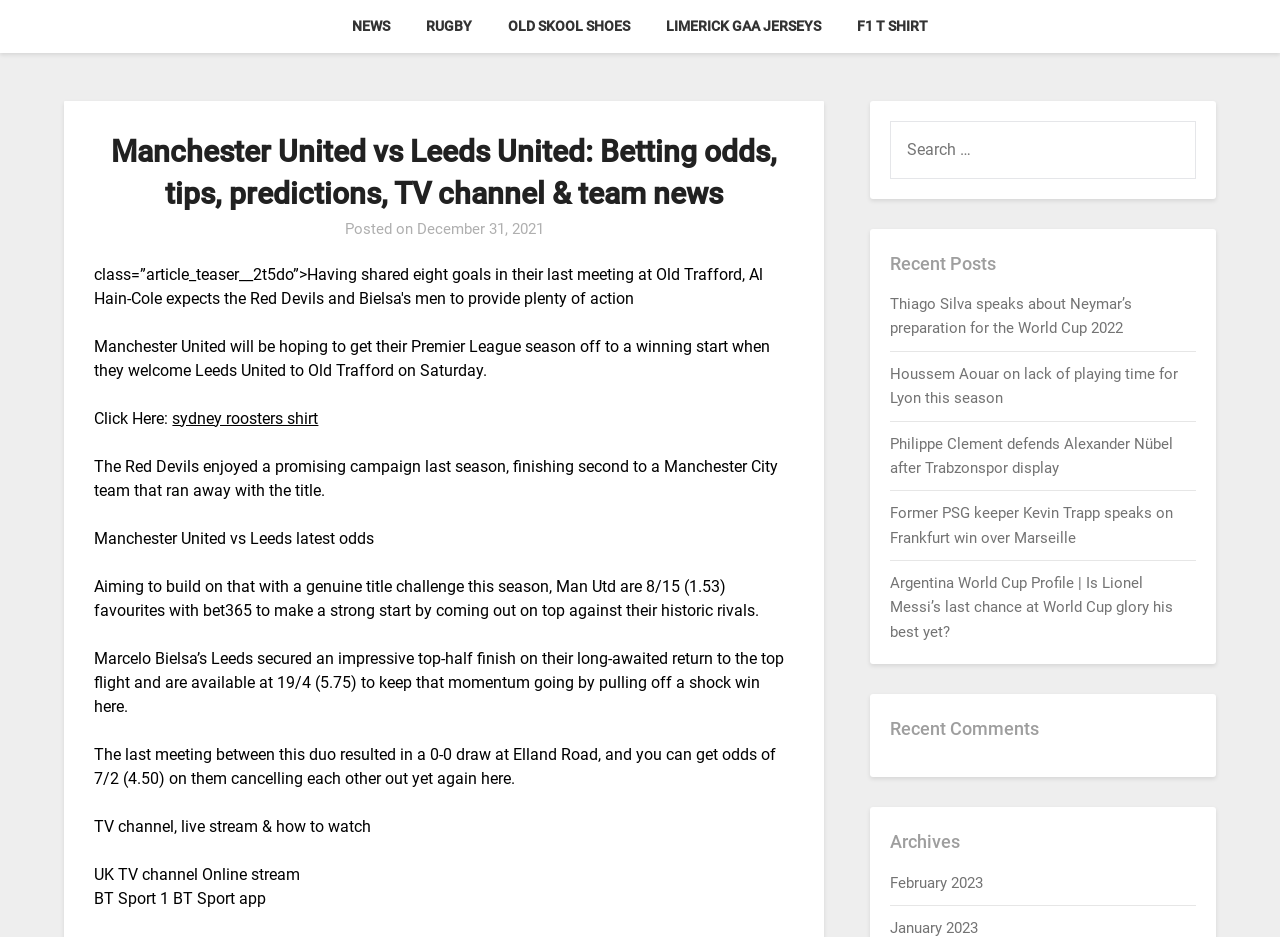Please specify the bounding box coordinates of the clickable region necessary for completing the following instruction: "Check Recent Posts". The coordinates must consist of four float numbers between 0 and 1, i.e., [left, top, right, bottom].

[0.696, 0.265, 0.79, 0.297]